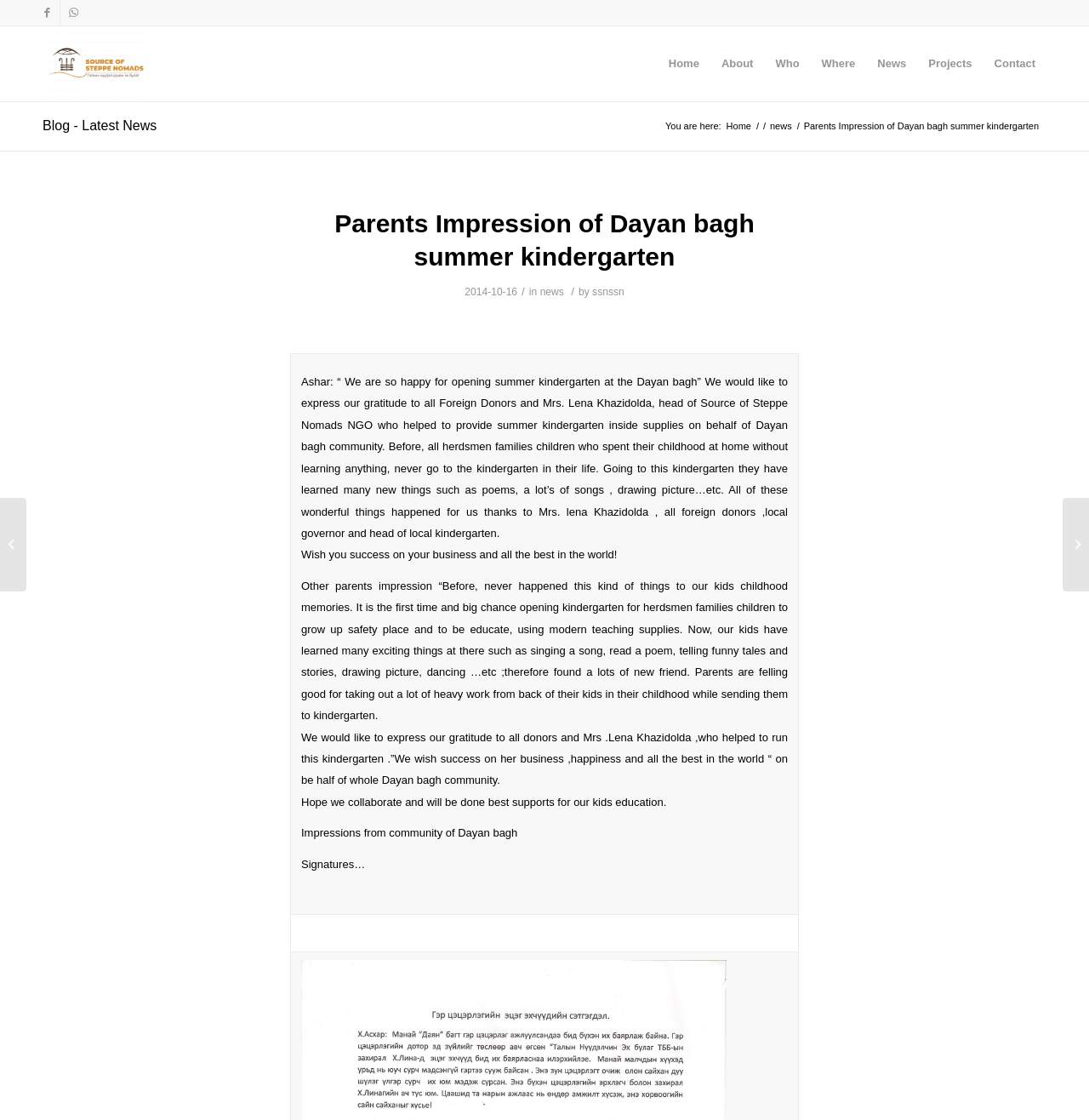Describe all significant elements and features of the webpage.

This webpage is about the impressions of parents from Dayan bagh summer kindergarten, specifically their experiences and gratitude towards the establishment of the kindergarten. 

At the top left corner, there are three social media links: Facebook, WhatsApp, and Steppe Nomads, accompanied by a small image of Steppe Nomads. 

To the right of these links, there is a navigation menu with seven links: Home, About, Who, Where, News, Projects, and Contact. 

Below the navigation menu, there is a breadcrumb trail indicating the current page's location, with links to Home and News. 

The main content of the page is a long text block, which is a collection of impressions from parents of Dayan bagh summer kindergarten. The text is divided into two sections, each with a heading and a timestamp. The first section is a testimonial from a parent, Ashar, expressing gratitude towards the donors and organizers who made the kindergarten possible. The second section is a collection of impressions from other parents, expressing their happiness and gratitude towards the kindergarten.

To the right of the main content, there are two links to news articles, one about herdsmen families attending their kids' performance and another about the success of the Winter Green house of Bal-Bobek kindergarten.

Overall, the webpage has a simple layout with a focus on the main content, which is the collection of impressions from parents.